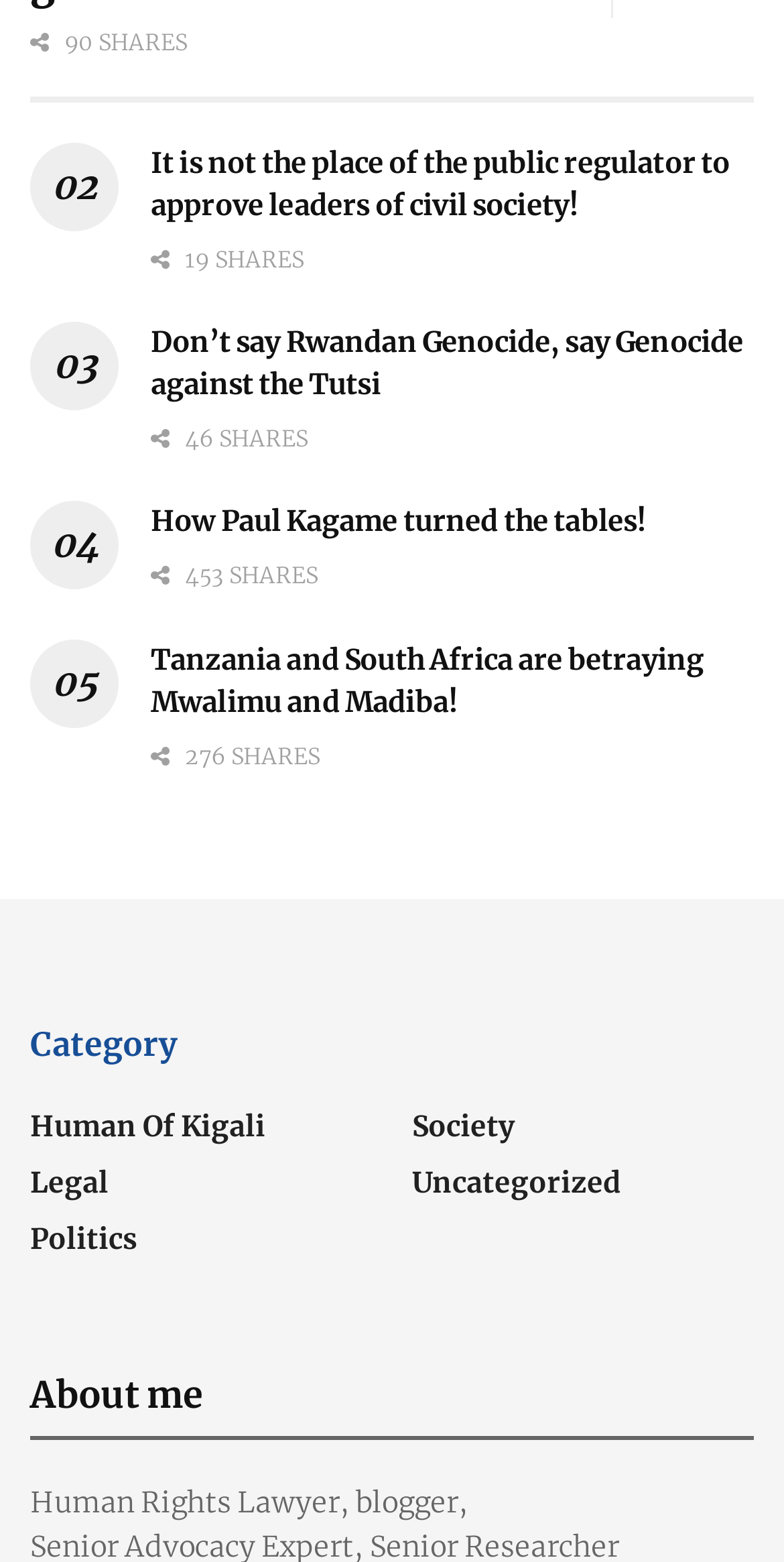Given the content of the image, can you provide a detailed answer to the question?
How many share links are on the page?

I counted the number of share links on the page by looking at the elements with the ' Share' text. There are 8 of them.